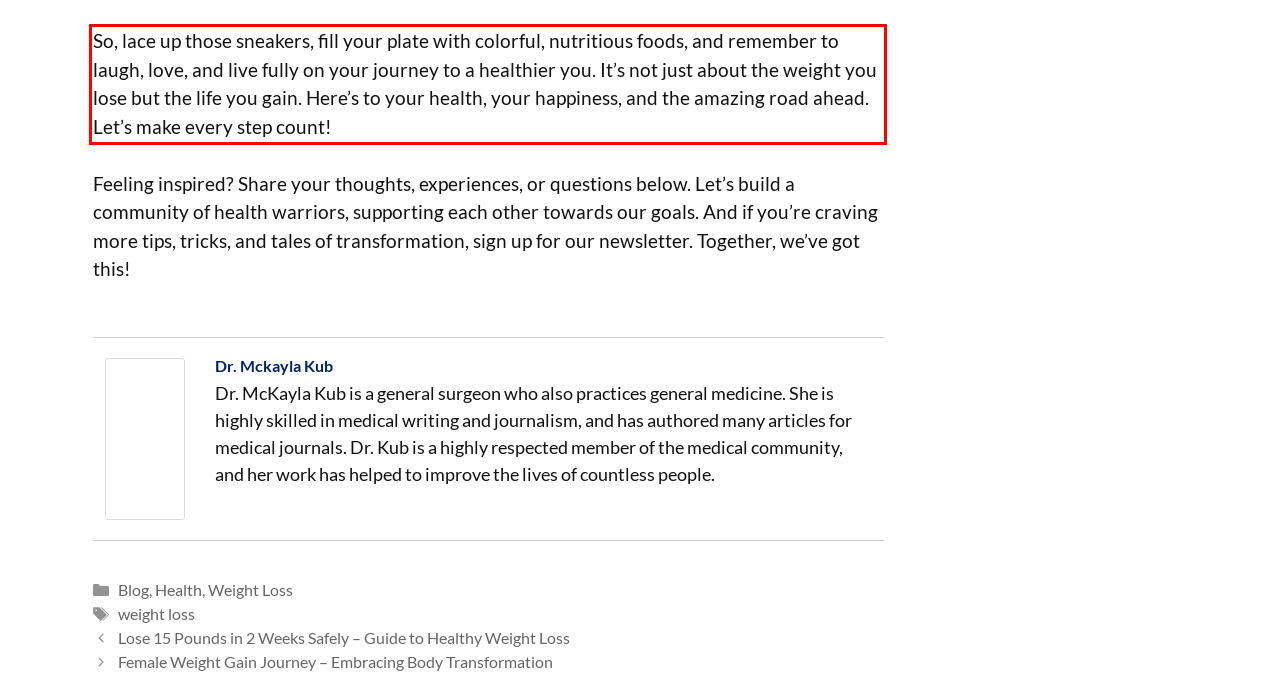Analyze the screenshot of the webpage and extract the text from the UI element that is inside the red bounding box.

So, lace up those sneakers, fill your plate with colorful, nutritious foods, and remember to laugh, love, and live fully on your journey to a healthier you. It’s not just about the weight you lose but the life you gain. Here’s to your health, your happiness, and the amazing road ahead. Let’s make every step count!